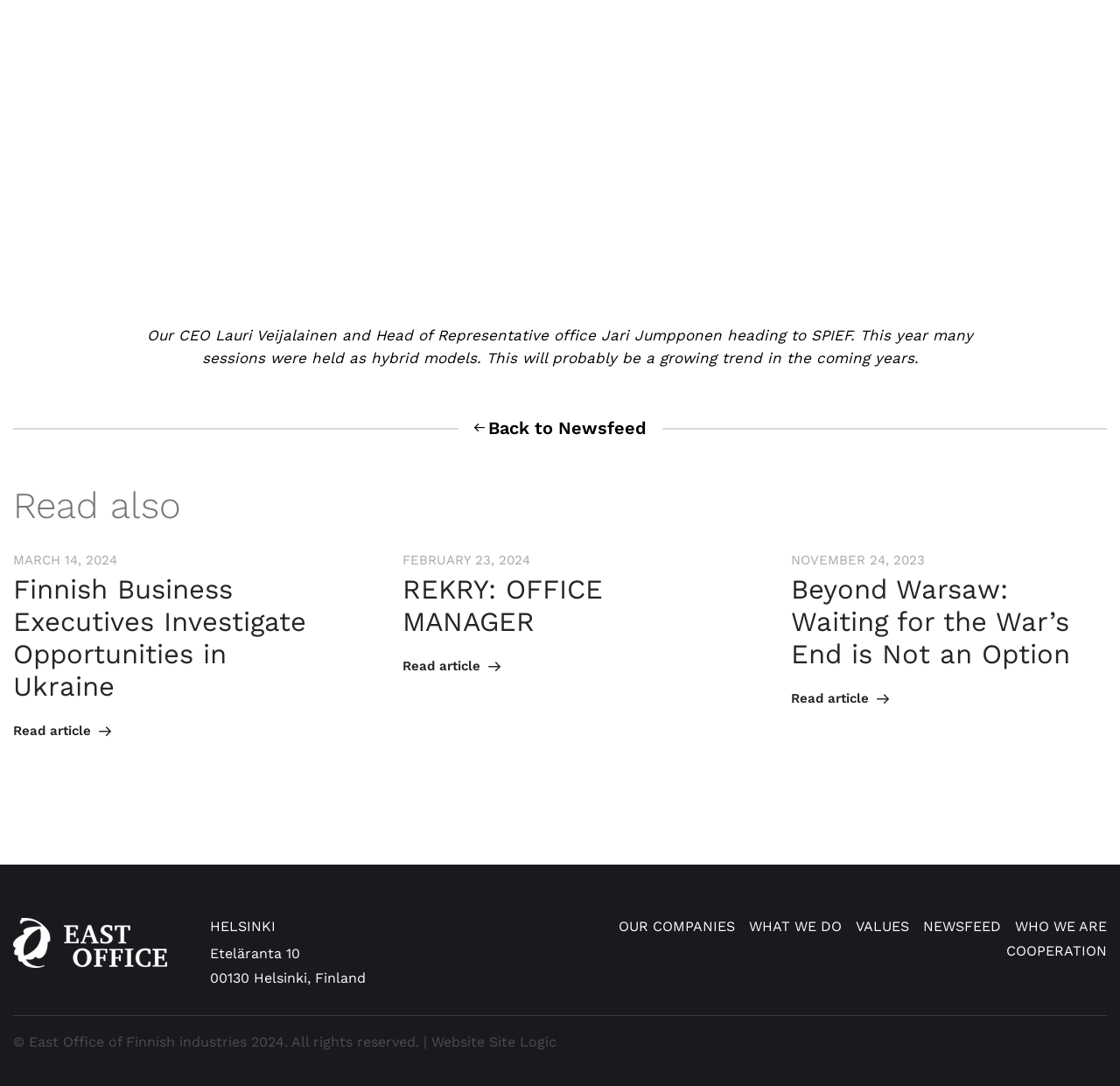Specify the bounding box coordinates of the area to click in order to execute this command: 'Visit the website of East Office of Finnish Industries'. The coordinates should consist of four float numbers ranging from 0 to 1, and should be formatted as [left, top, right, bottom].

[0.012, 0.848, 0.149, 0.863]